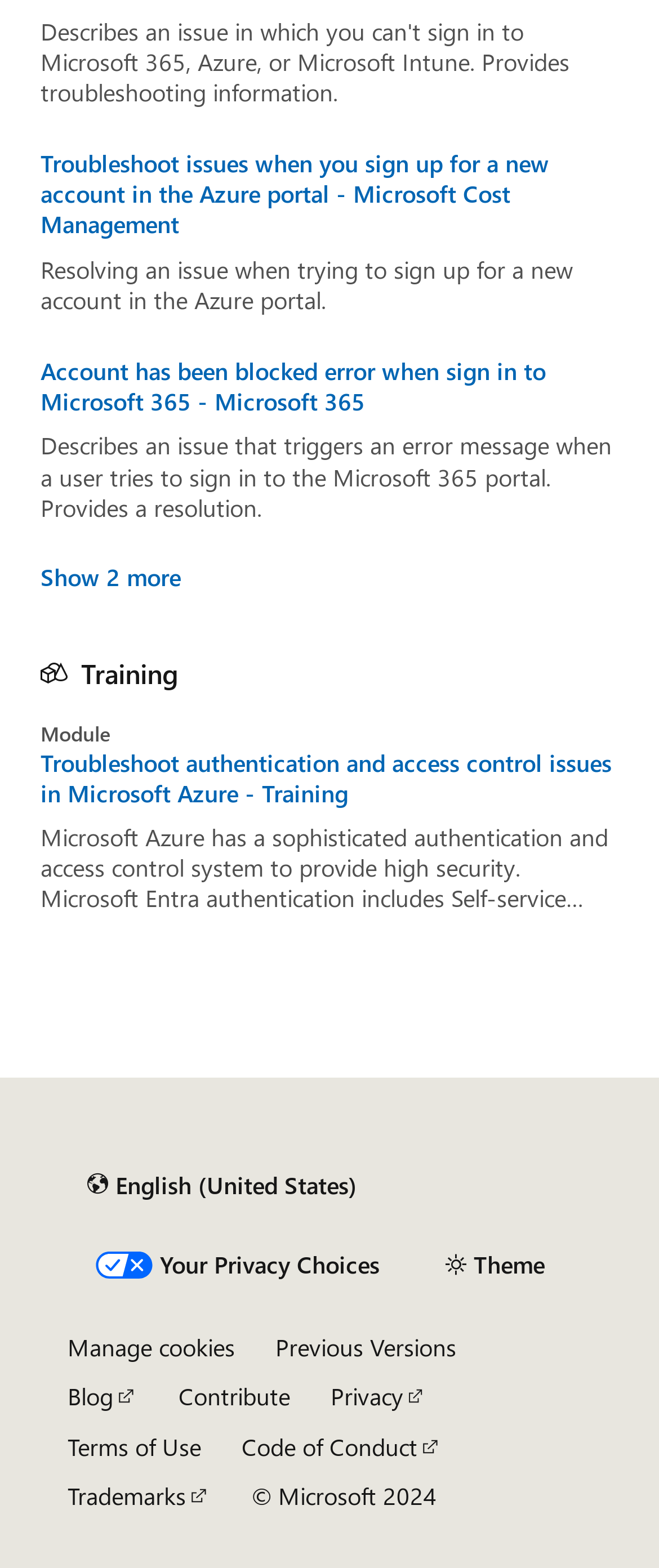Given the element description: "Previous Versions", predict the bounding box coordinates of the UI element it refers to, using four float numbers between 0 and 1, i.e., [left, top, right, bottom].

[0.418, 0.848, 0.692, 0.869]